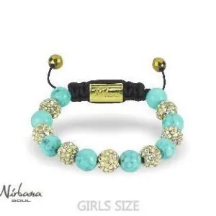What type of stones are featured in this bracelet?
From the image, respond with a single word or phrase.

Turquoise